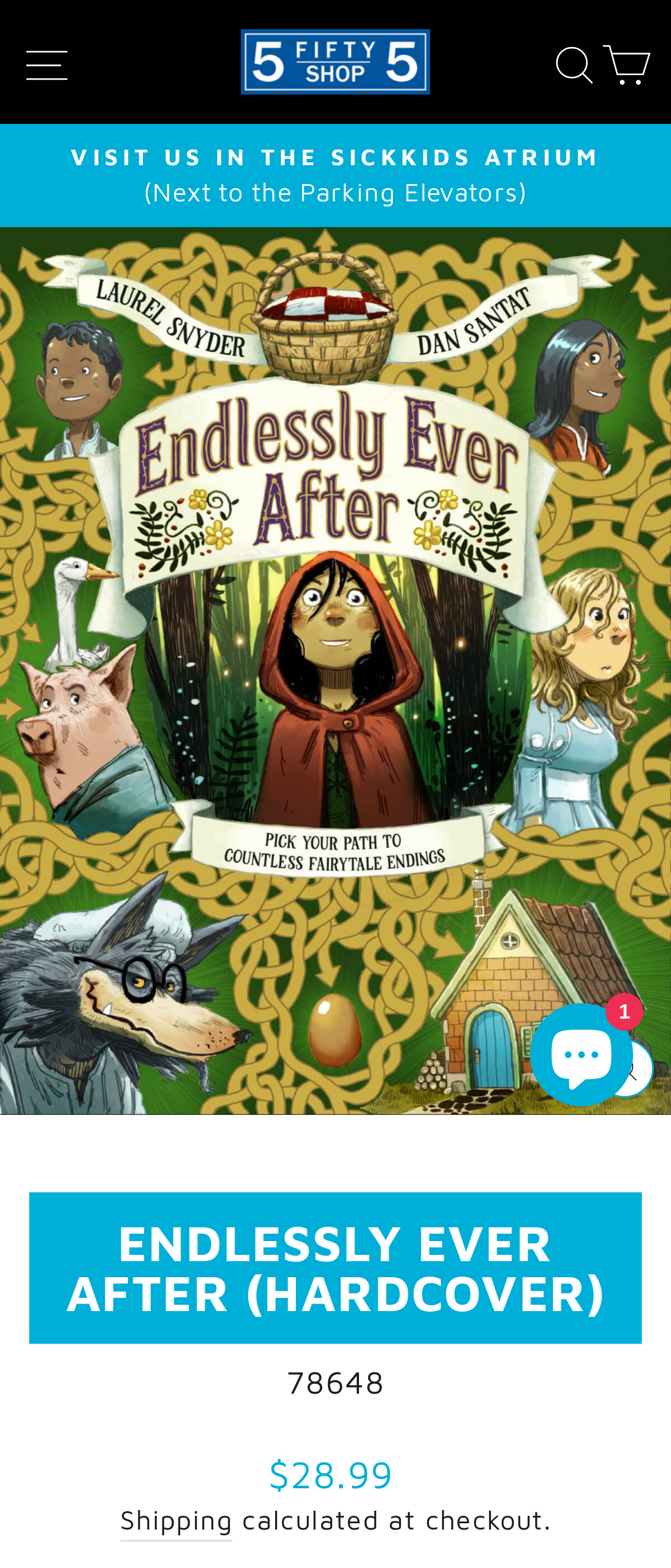What is the regular price of the product?
Kindly offer a detailed explanation using the data available in the image.

I found the regular price of the product by looking at the StaticText element '$28.99' which is located near the 'Regular price' text, indicating that it is the price of the product.